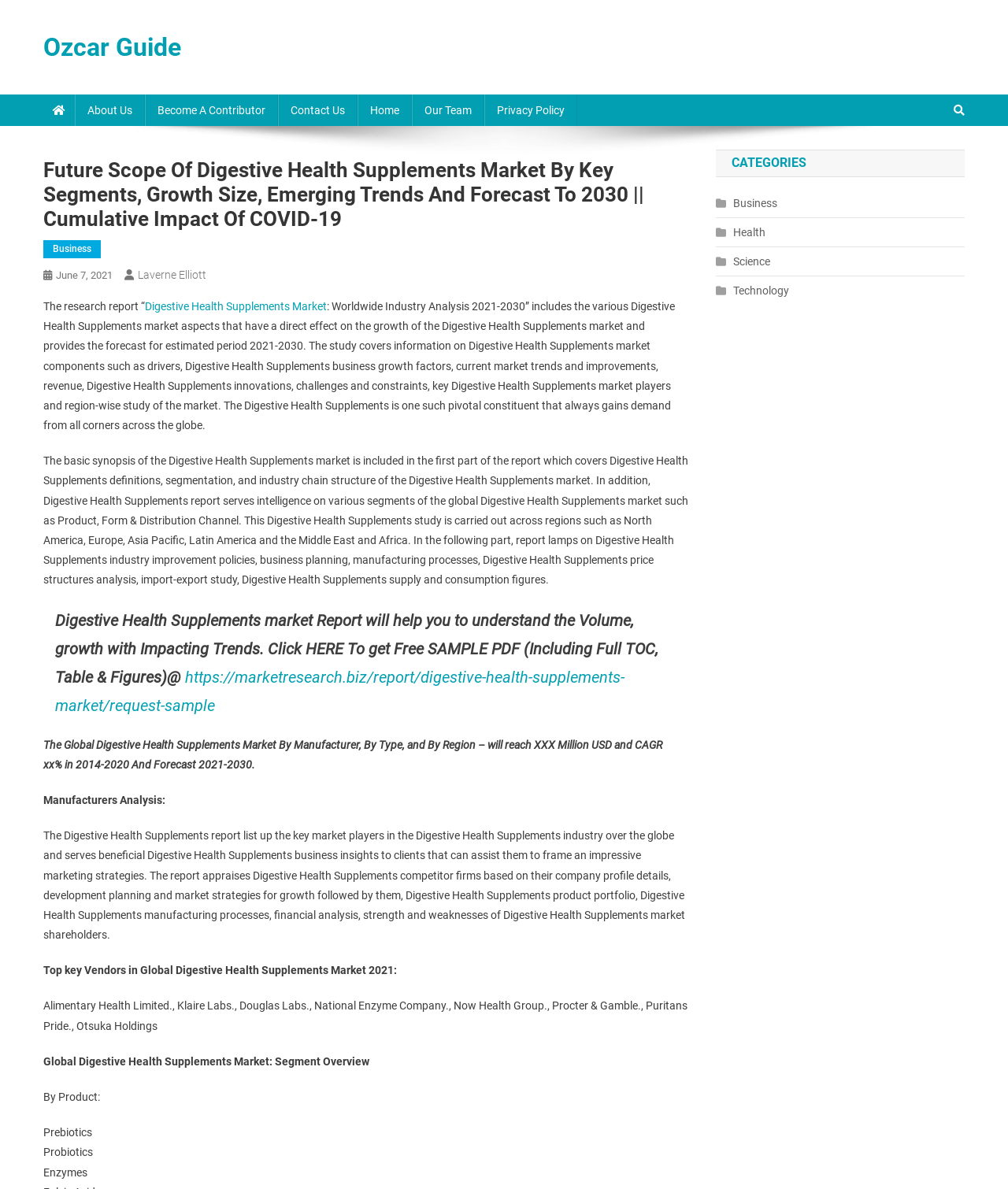What are the three forms of Digestive Health Supplements mentioned on the webpage?
Using the image as a reference, answer the question with a short word or phrase.

Prebiotics, Probiotics, Enzymes